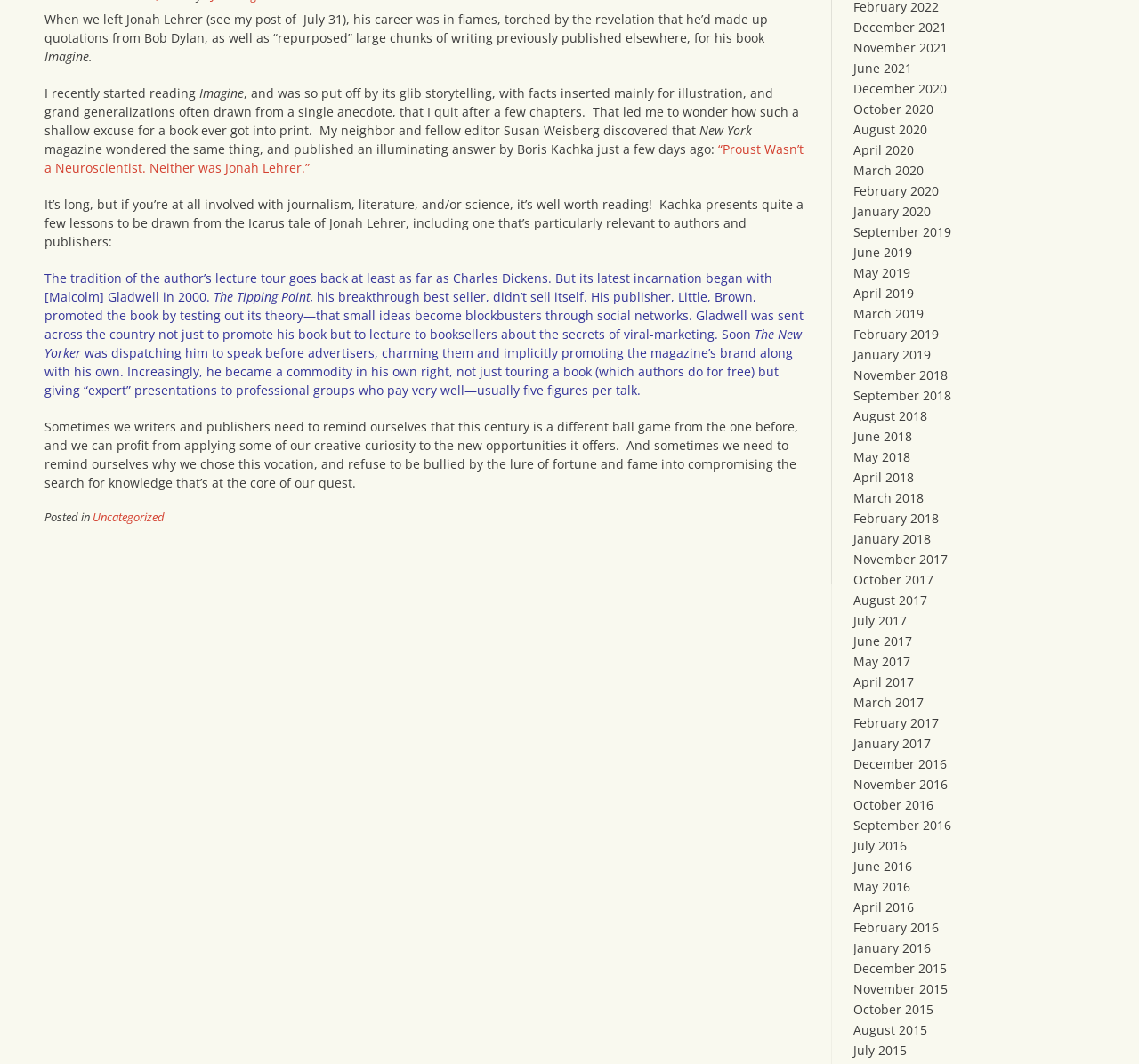Please identify the bounding box coordinates of the element that needs to be clicked to perform the following instruction: "Follow the link to 'The New Yorker'".

[0.039, 0.306, 0.704, 0.34]